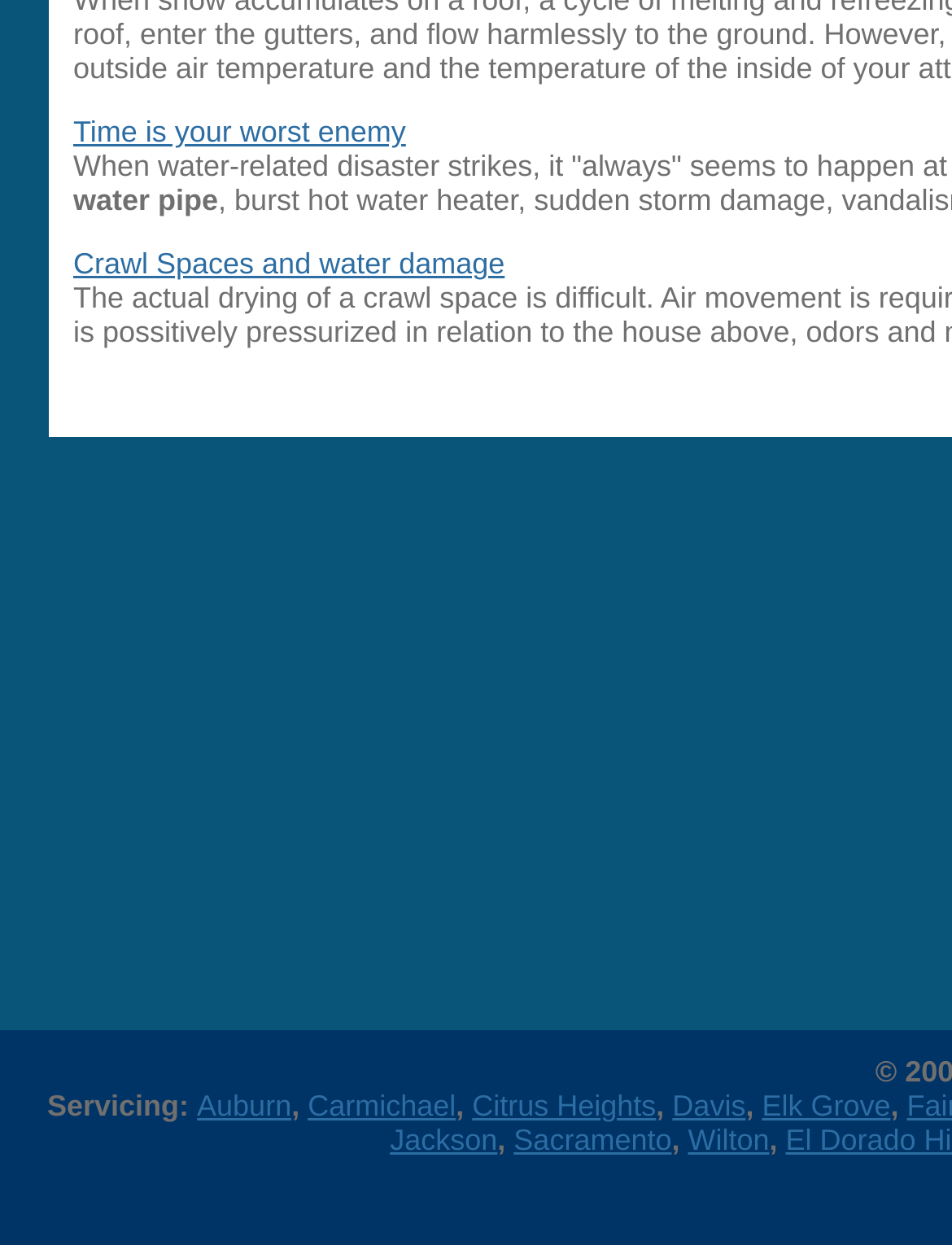Find the bounding box coordinates for the HTML element specified by: "Davis".

[0.706, 0.875, 0.783, 0.902]